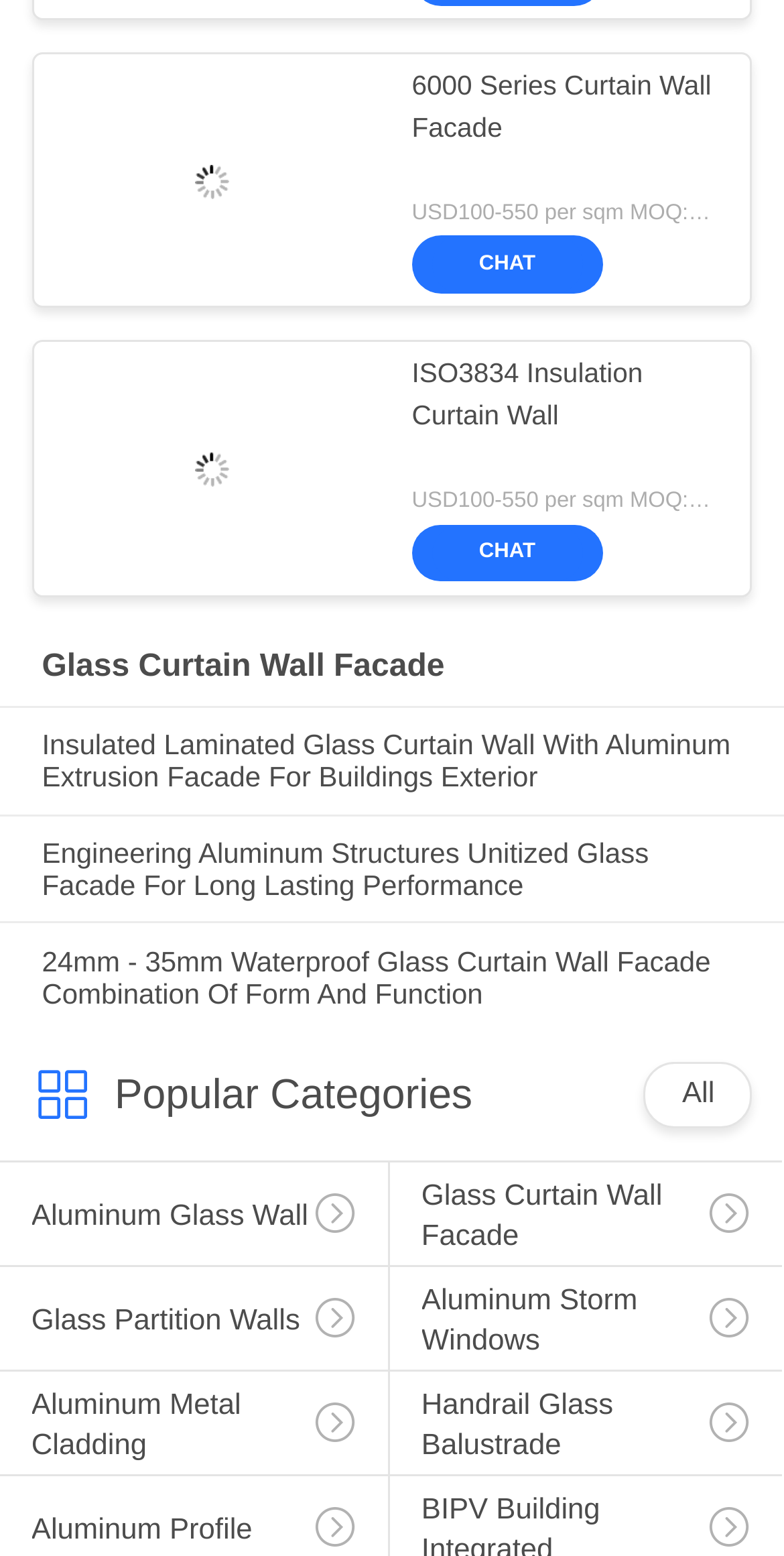Locate the bounding box coordinates of the item that should be clicked to fulfill the instruction: "Browse the 'Aluminum Glass Wall' products".

[0.0, 0.748, 0.495, 0.843]